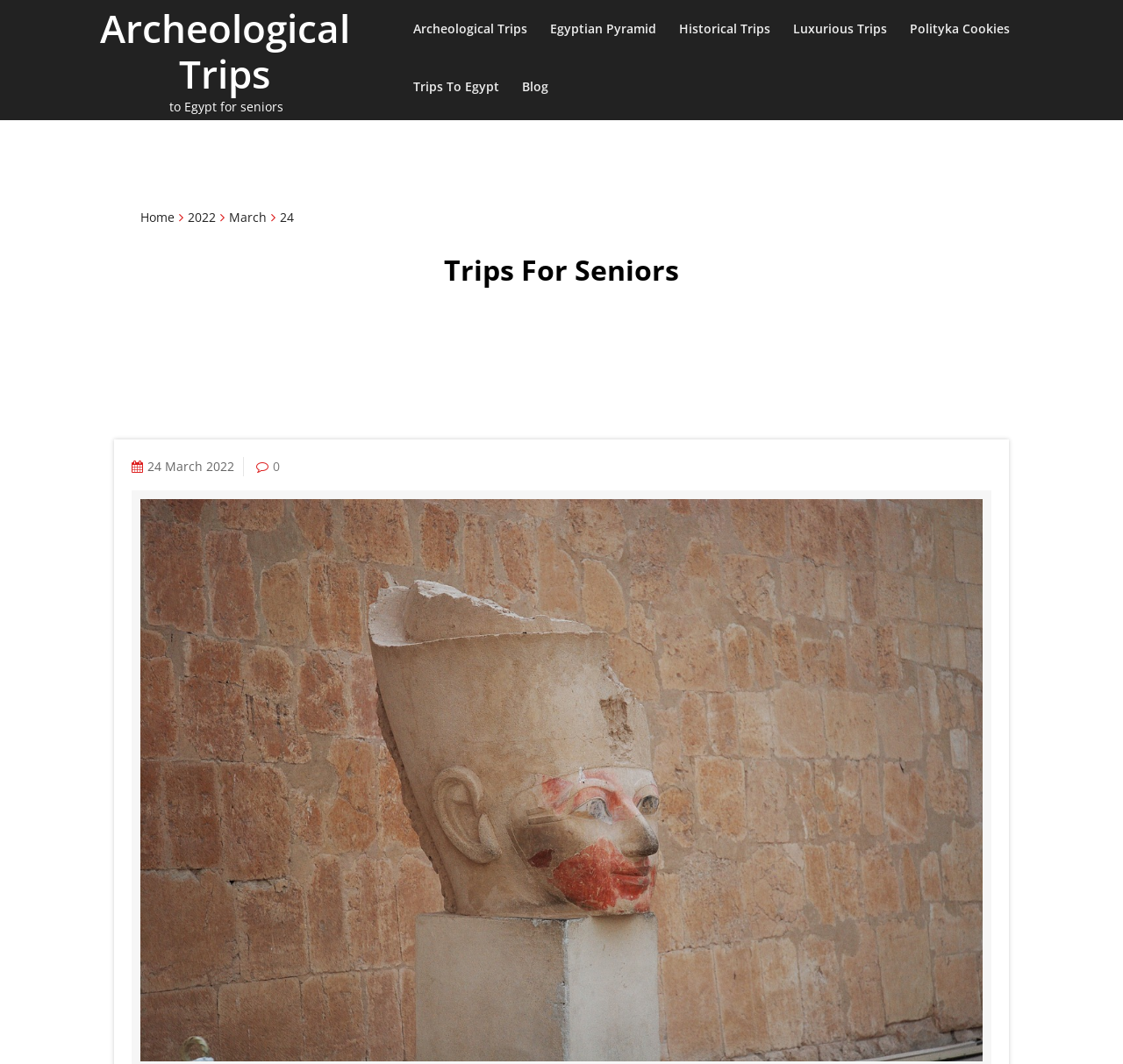Find the bounding box coordinates of the clickable area required to complete the following action: "Click the 'BUILDNATOR SERVICE WEB & AI BOT BUILDING' link".

None